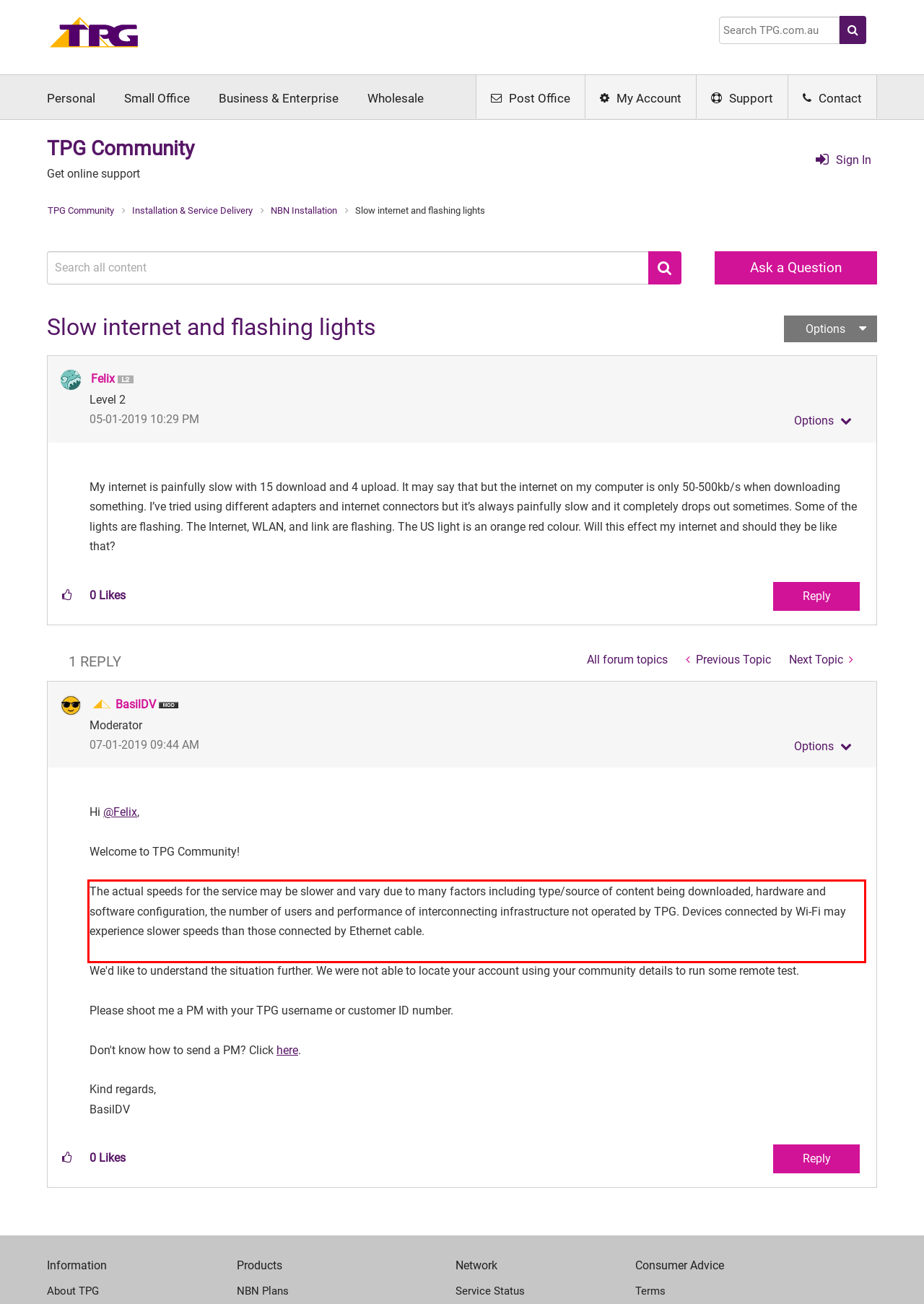Using the provided webpage screenshot, recognize the text content in the area marked by the red bounding box.

The actual speeds for the service may be slower and vary due to many factors including type/source of content being downloaded, hardware and software configuration, the number of users and performance of interconnecting infrastructure not operated by TPG. Devices connected by Wi-Fi may experience slower speeds than those connected by Ethernet cable.